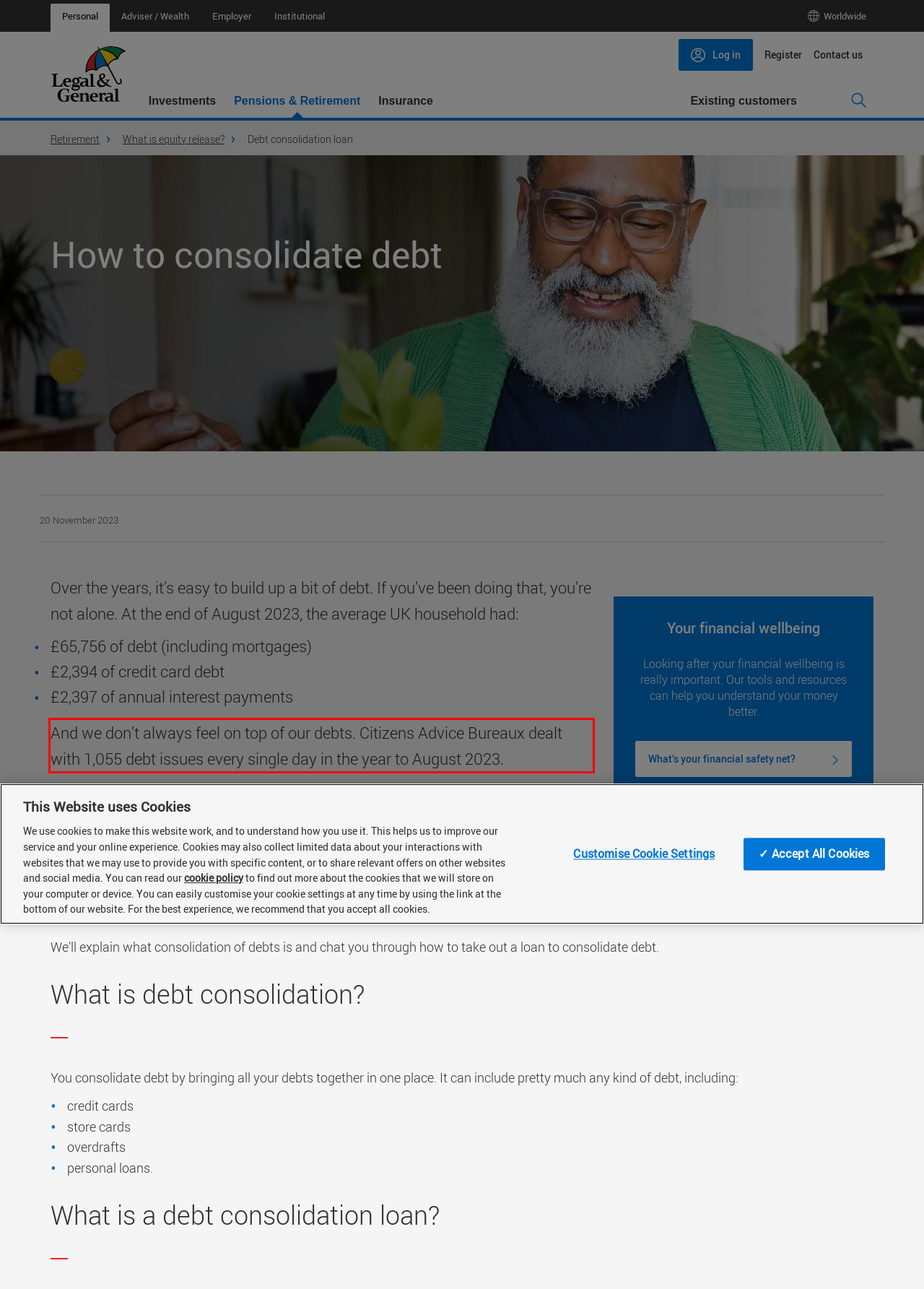You have a screenshot with a red rectangle around a UI element. Recognize and extract the text within this red bounding box using OCR.

And we don’t always feel on top of our debts. Citizens Advice Bureaux dealt with 1,055 debt issues every single day in the year to August 2023.